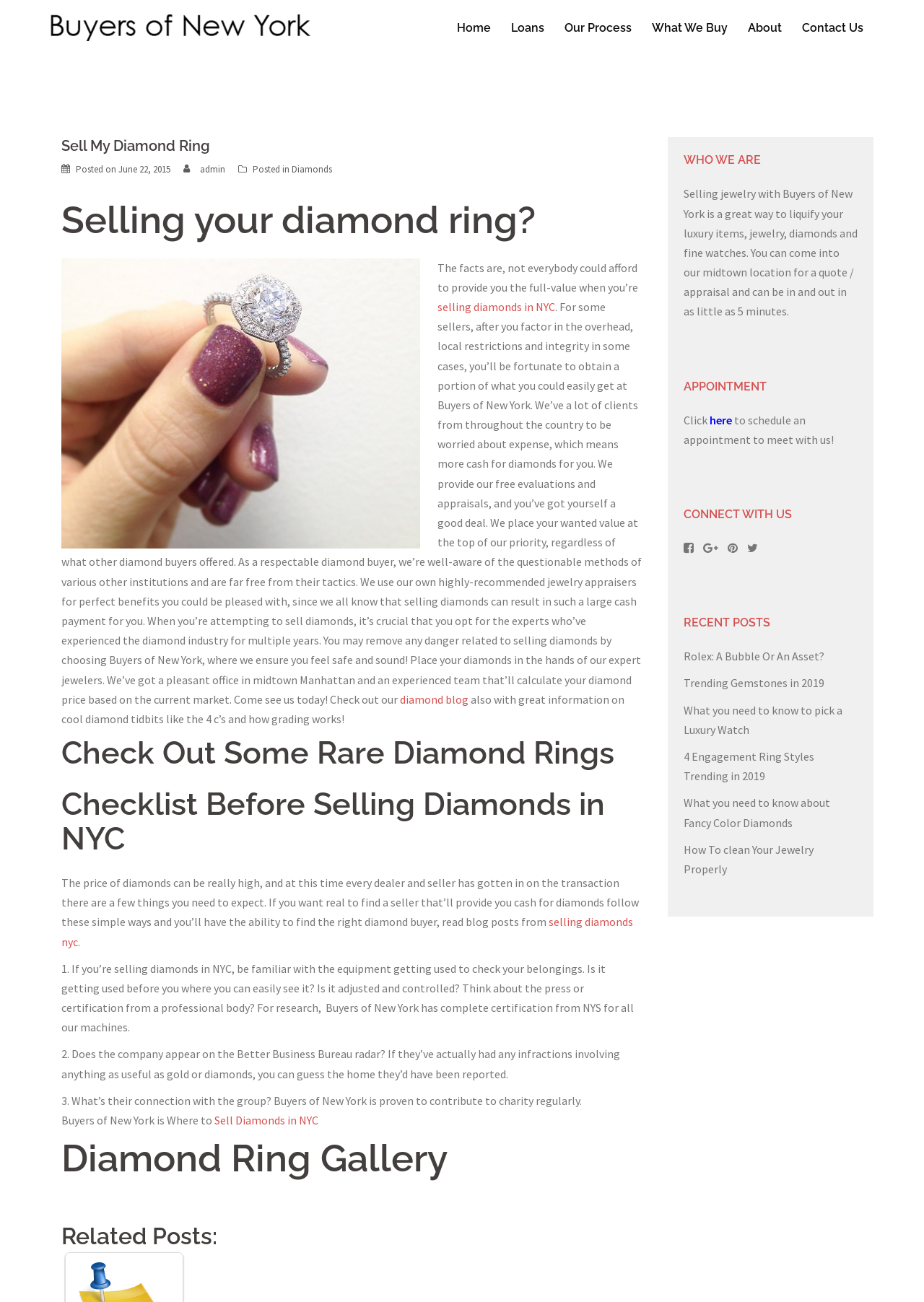Please determine the headline of the webpage and provide its content.

Sell My Diamond Ring